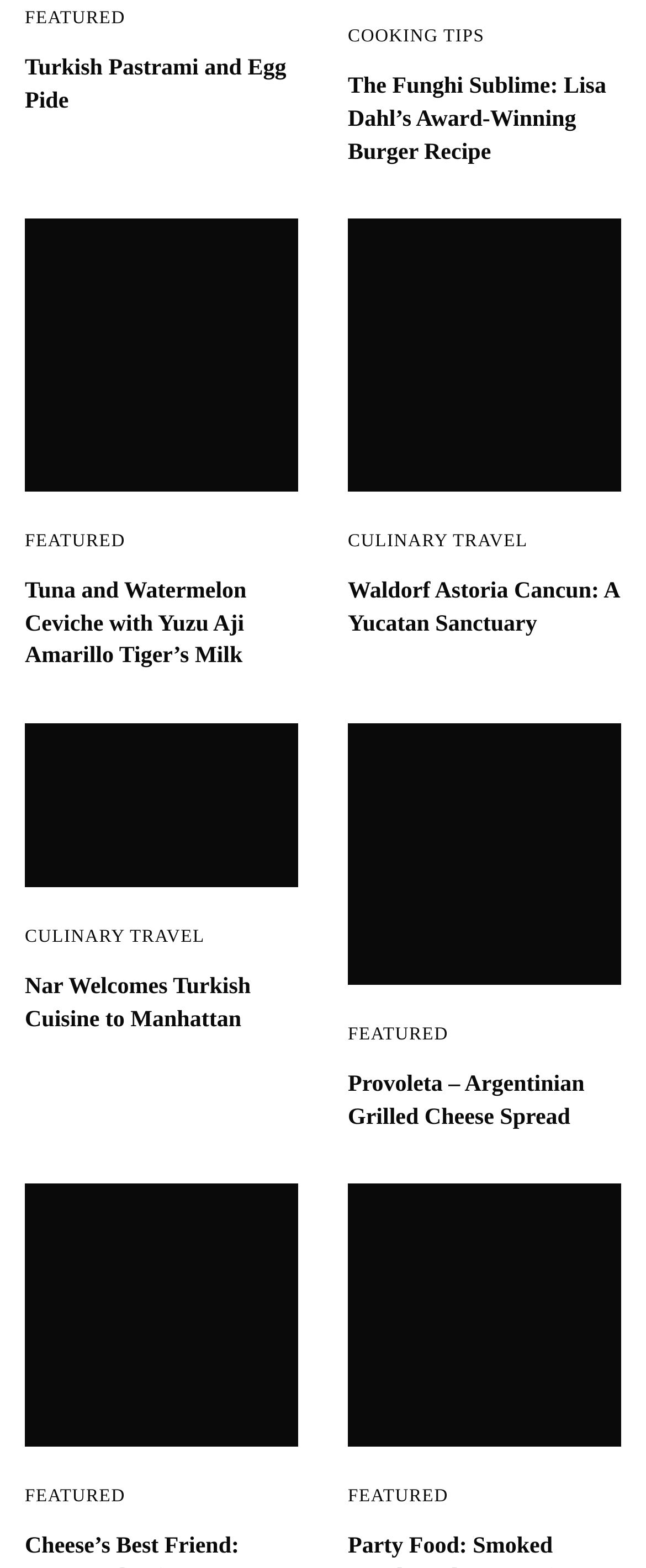Find the bounding box of the UI element described as follows: "alt="Waldorf Astoria Cancun"".

[0.538, 0.14, 0.962, 0.314]